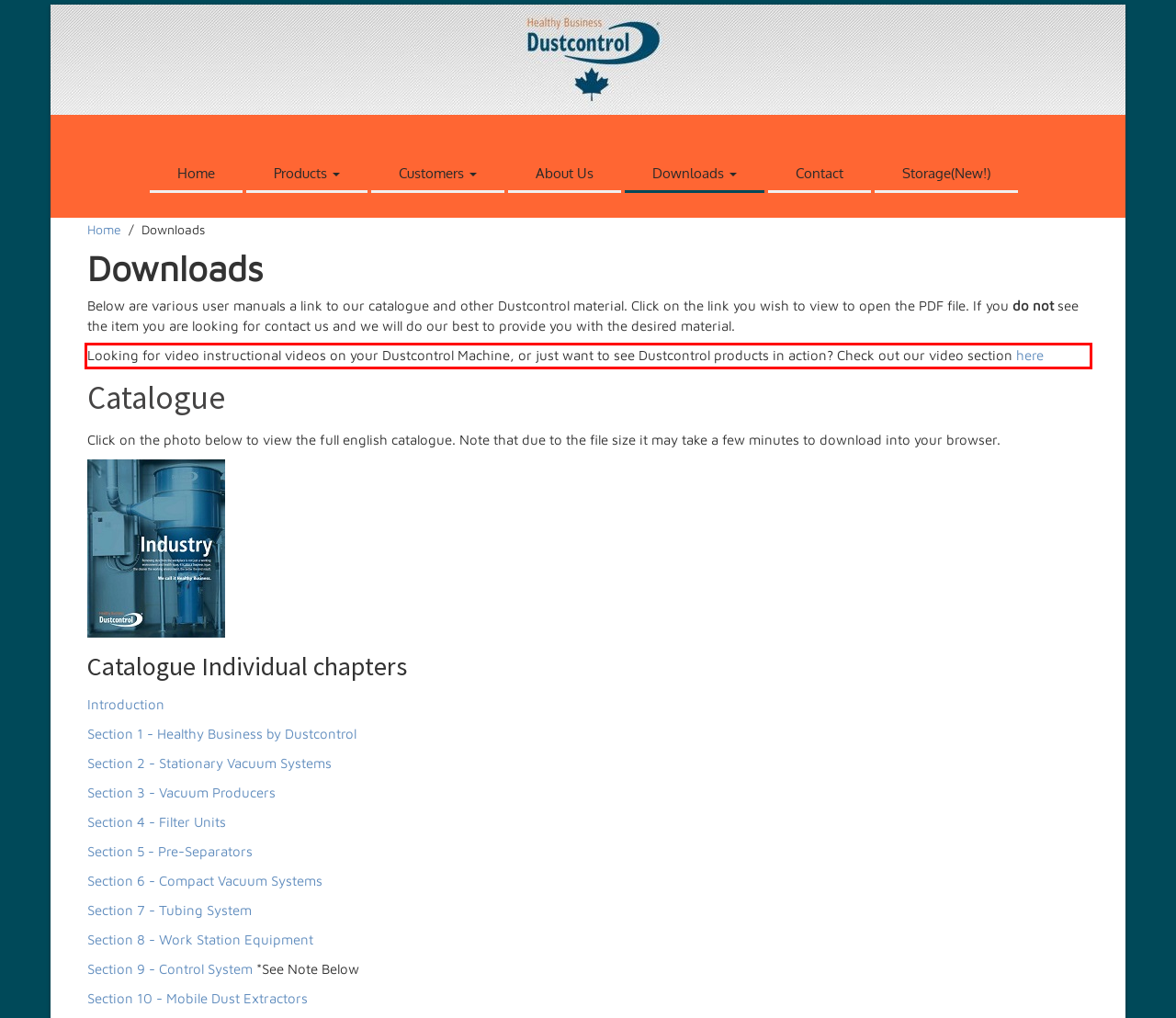Please examine the webpage screenshot and extract the text within the red bounding box using OCR.

Looking for video instructional videos on your Dustcontrol Machine, or just want to see Dustcontrol products in action? Check out our video section here